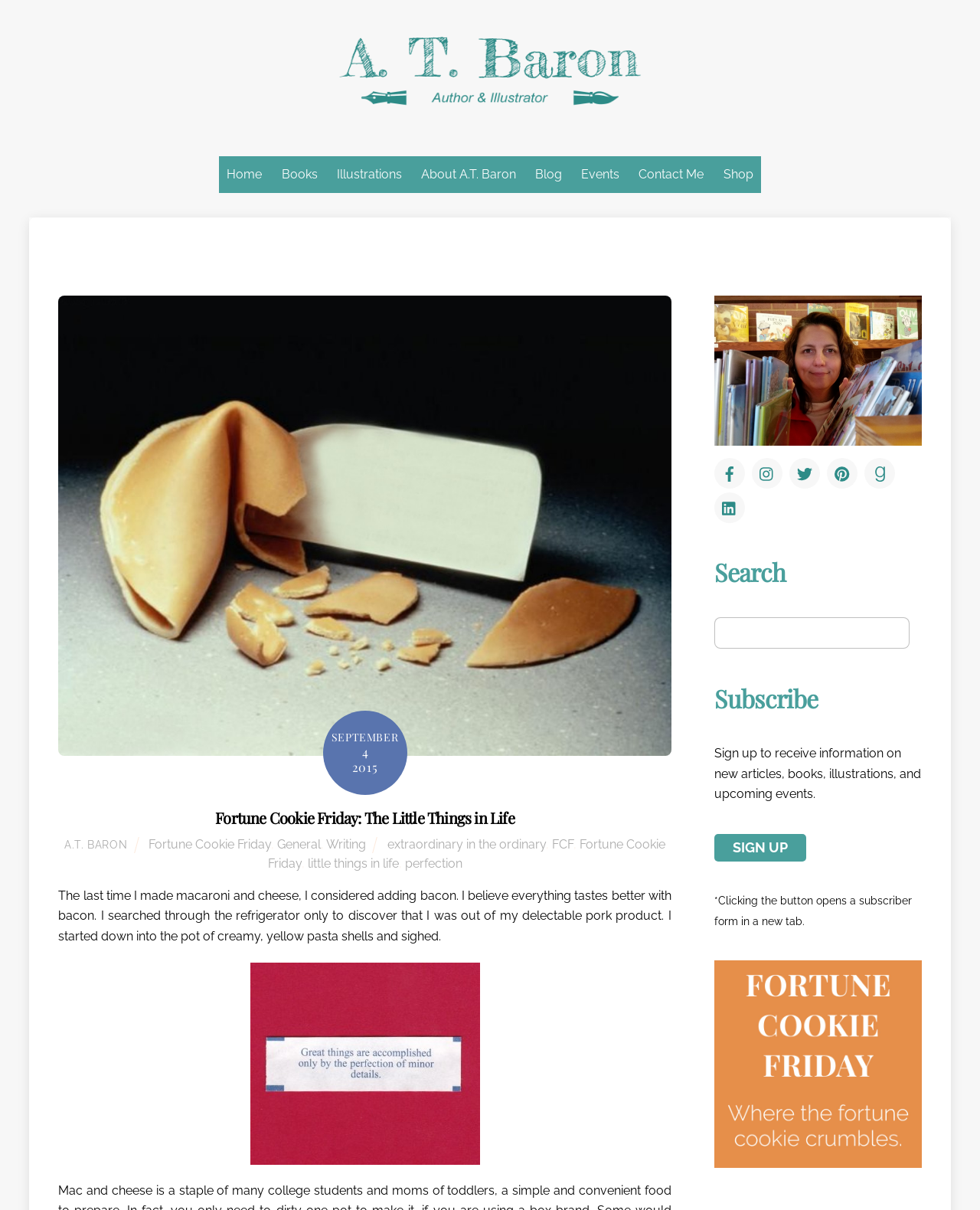Can you identify the bounding box coordinates of the clickable region needed to carry out this instruction: 'Visit the 'Fortune Cookie Friday' page'? The coordinates should be four float numbers within the range of 0 to 1, stated as [left, top, right, bottom].

[0.152, 0.692, 0.277, 0.704]